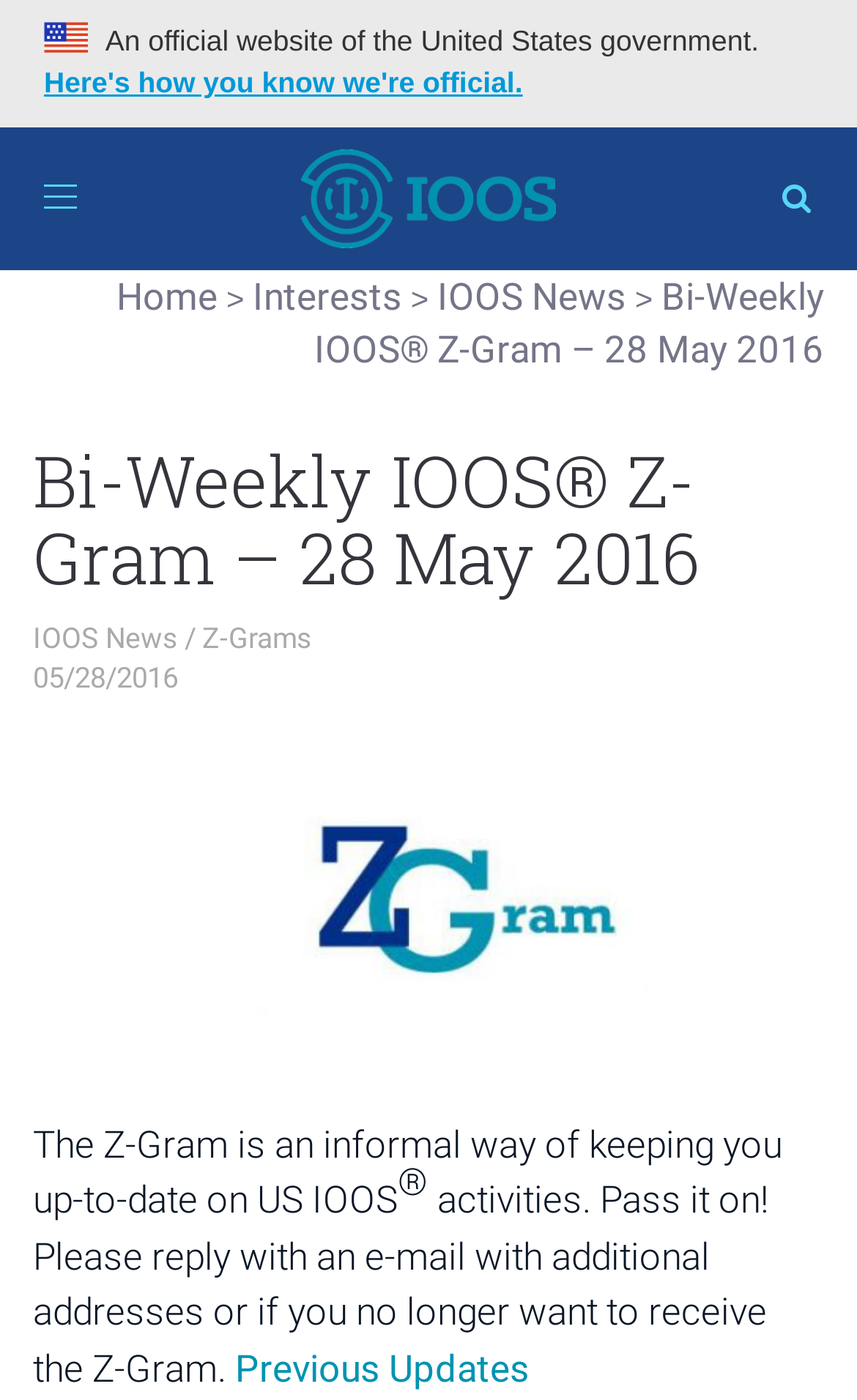From the webpage screenshot, identify the region described by IOOS News. Provide the bounding box coordinates as (top-left x, top-left y, bottom-right x, bottom-right y), with each value being a floating point number between 0 and 1.

[0.038, 0.443, 0.208, 0.467]